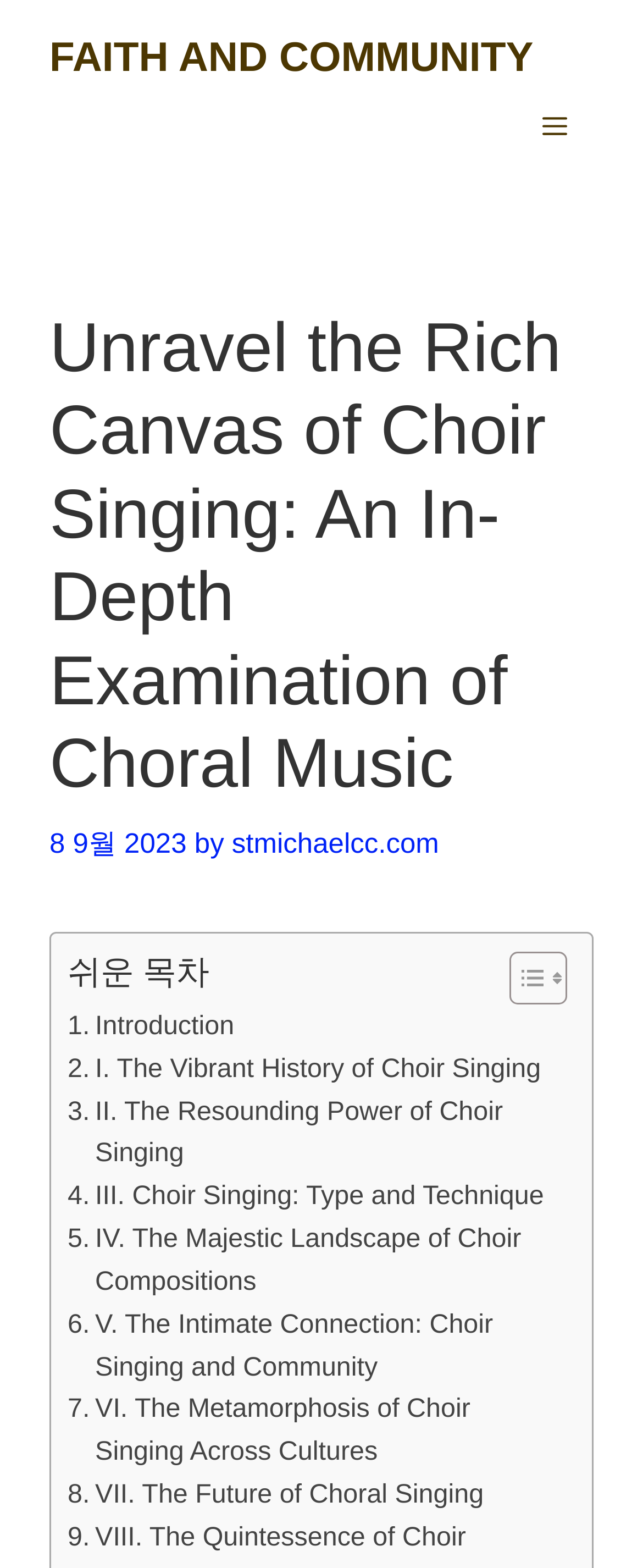Find the bounding box coordinates of the area to click in order to follow the instruction: "View the table of content".

[0.754, 0.606, 0.869, 0.641]